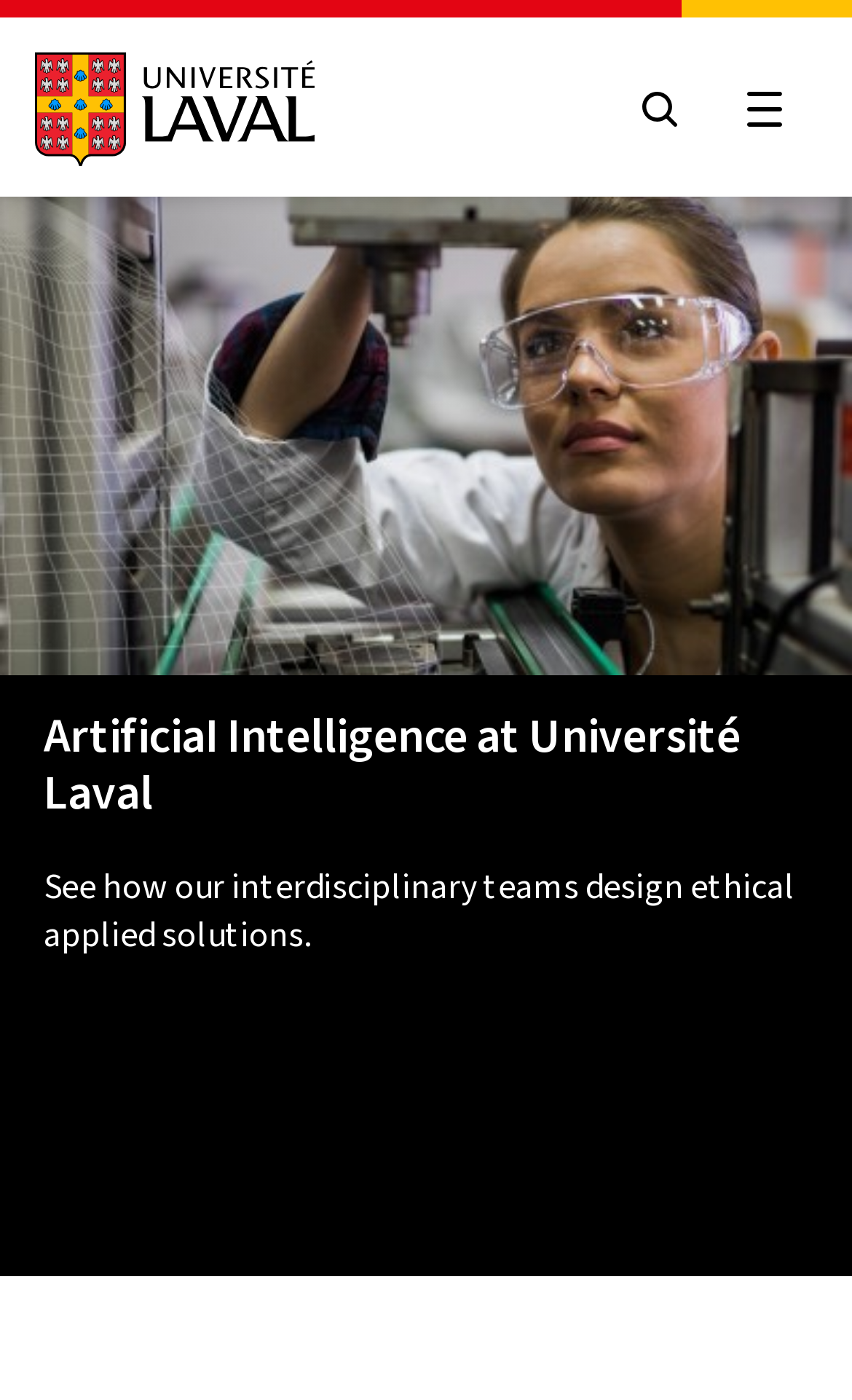Describe the entire webpage, focusing on both content and design.

The webpage is about Université Laval's research initiatives and artificial intelligence solutions. At the top left, there is a link to skip to the main content. Next to it, on the top left, is a link to Université Laval, accompanied by an image of the university's logo. On the top right, there are two buttons: a search button and a button to open the main menu.

Below the top section, there is a large tab panel that occupies the entire width of the page. Within this panel, there is a large image related to artificial intelligence, taking up about half of the panel's height. Below the image, there are two blocks of text. The first block reads "Artificial Intelligence at Université Laval", and the second block describes how the university's interdisciplinary teams design ethical applied solutions.

To the right of the tab panel, there is a horizontal tab list.